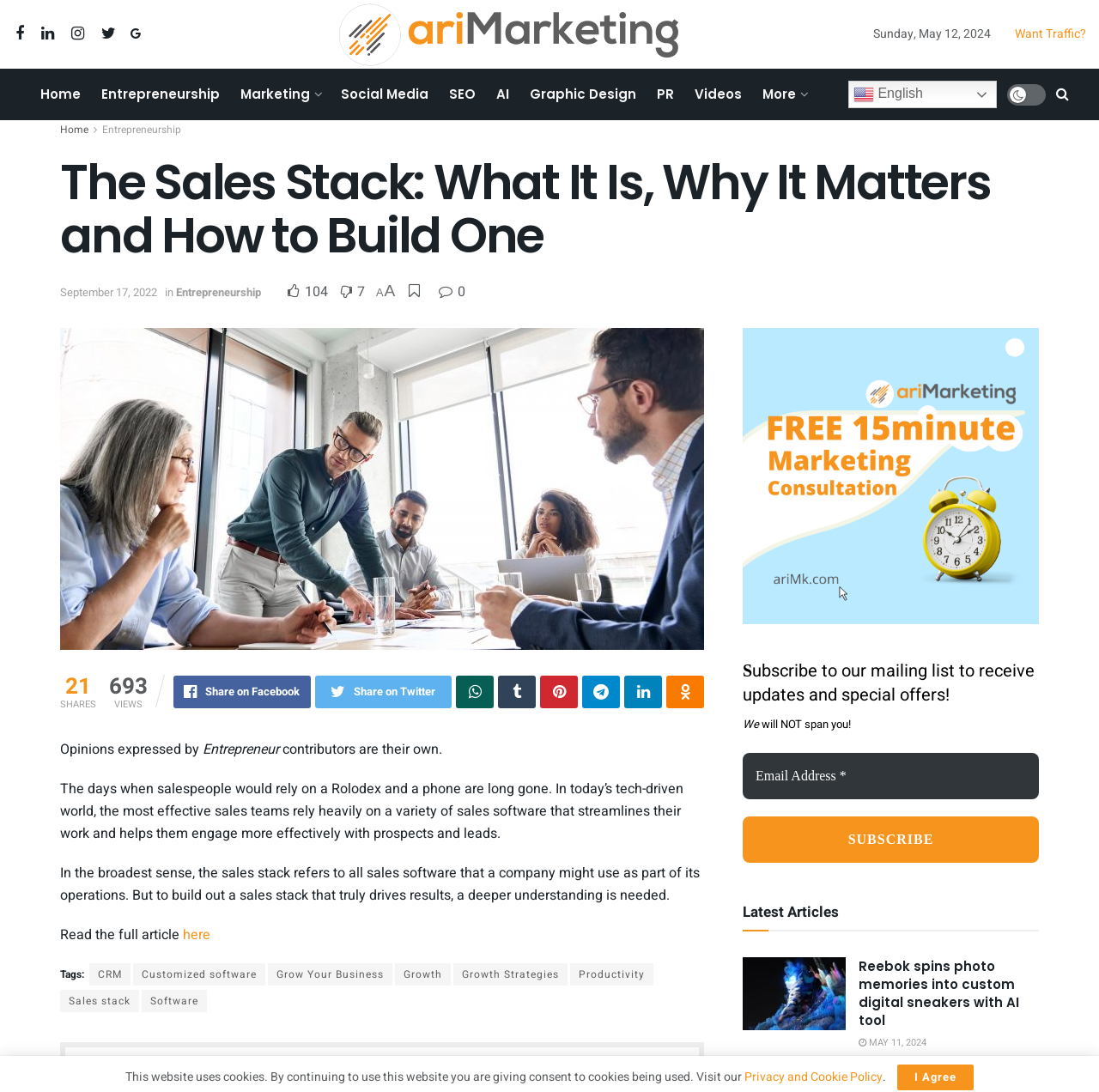What is the category of the article? Using the information from the screenshot, answer with a single word or phrase.

Entrepreneurship